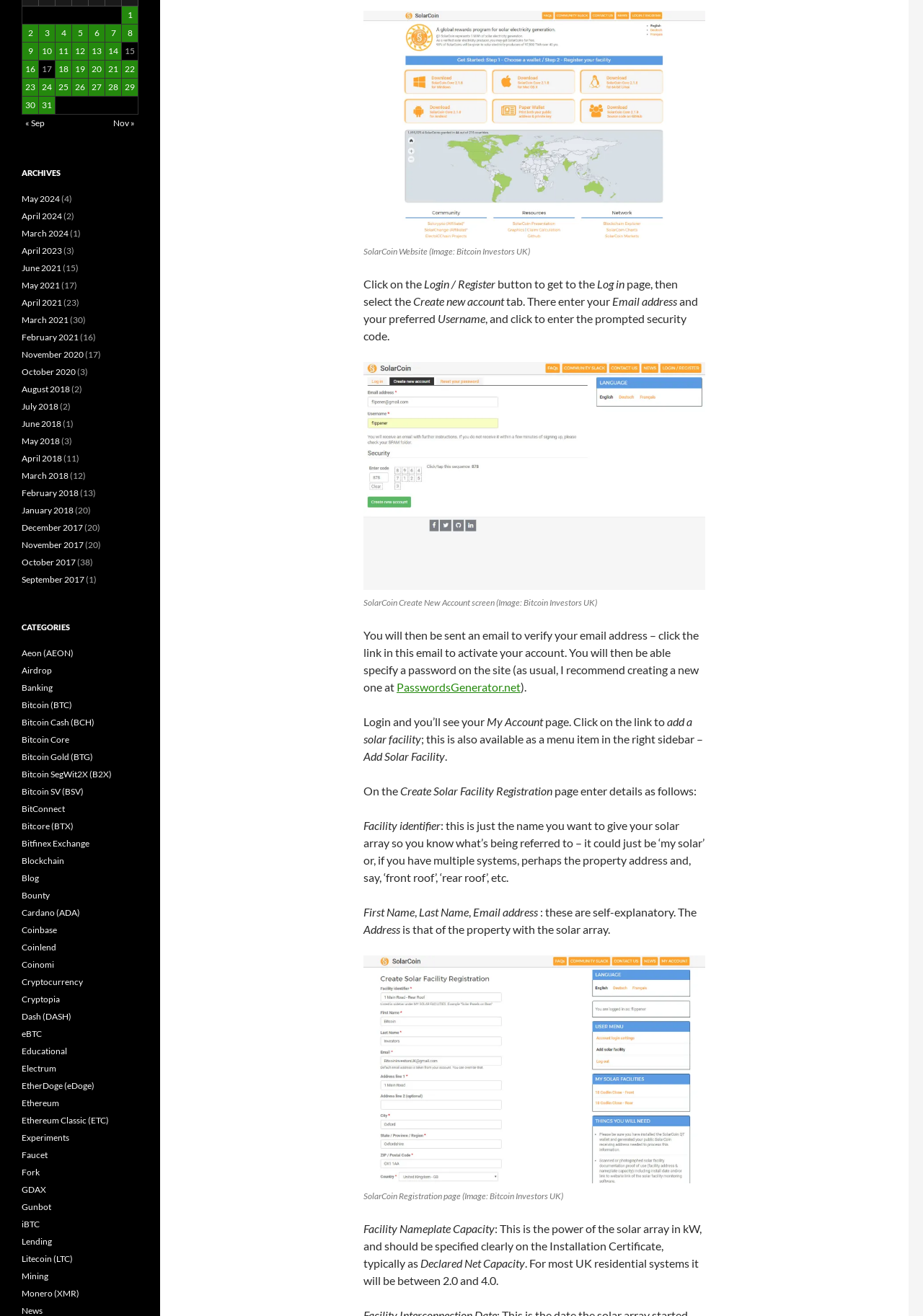Determine the bounding box coordinates of the clickable region to execute the instruction: "Enter your email address". The coordinates should be four float numbers between 0 and 1, denoted as [left, top, right, bottom].

[0.663, 0.224, 0.734, 0.234]